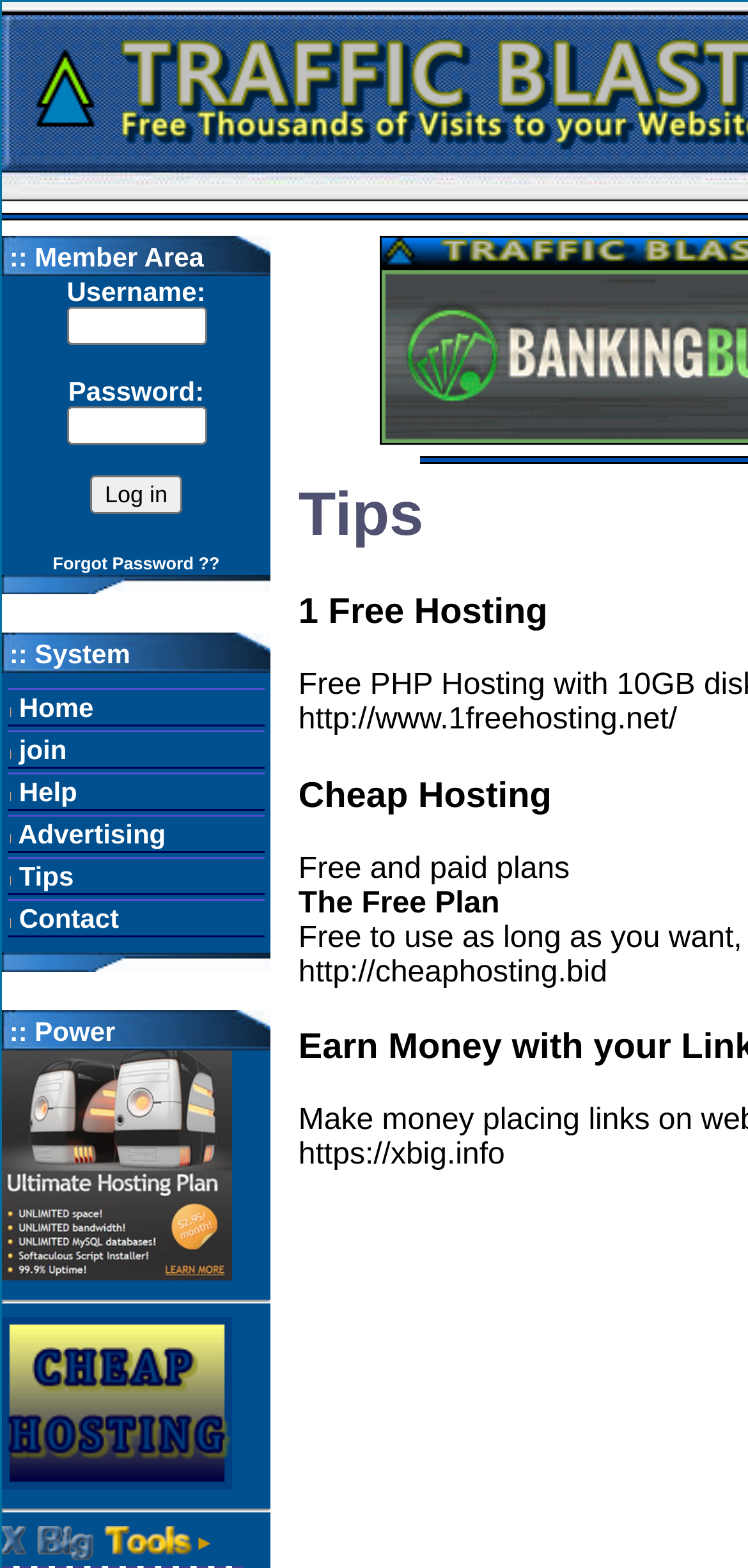Give a short answer using one word or phrase for the question:
What is the last menu item in the system?

Contact